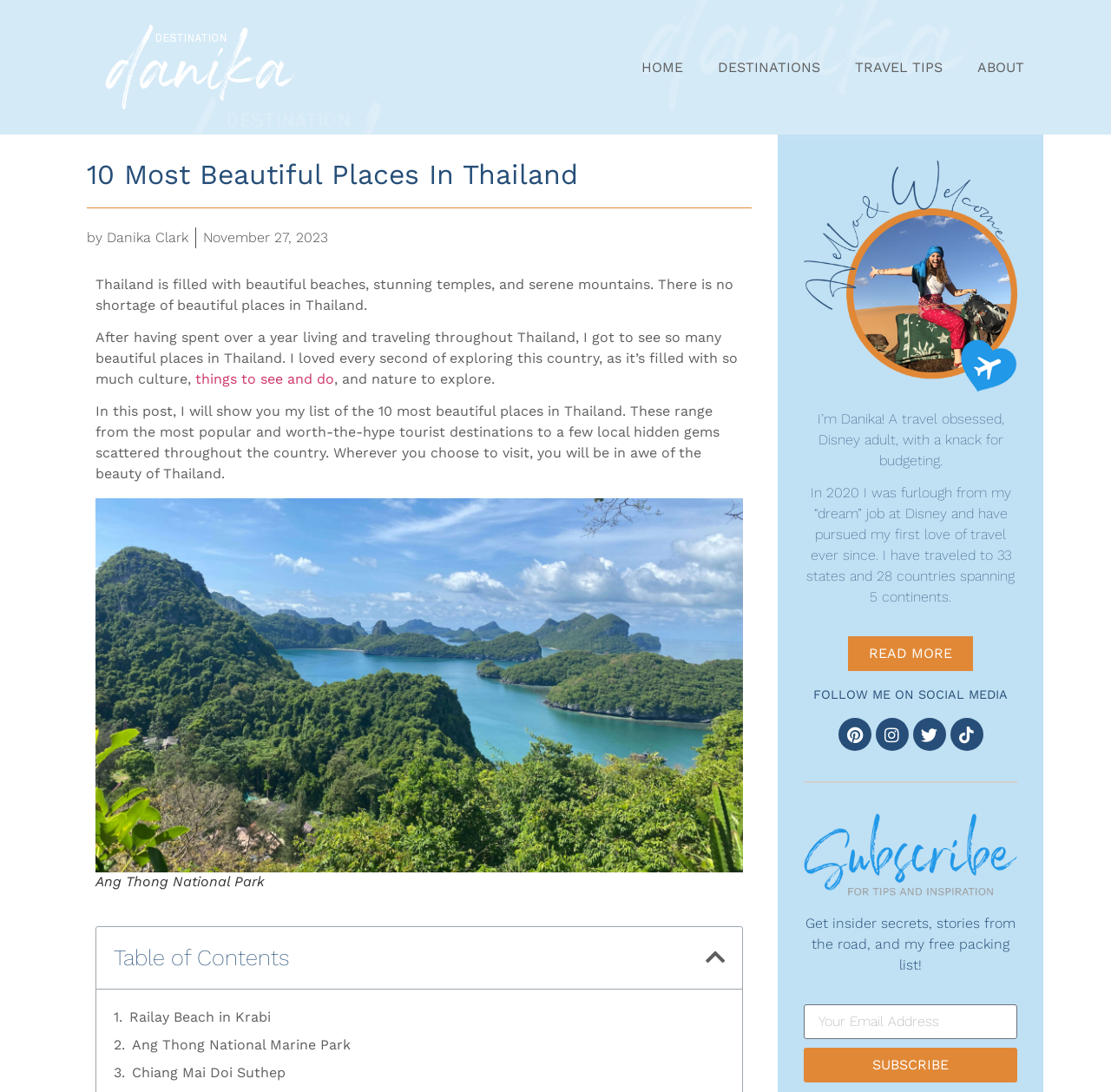Answer the following query concisely with a single word or phrase:
What is the author's name?

Danika Clark